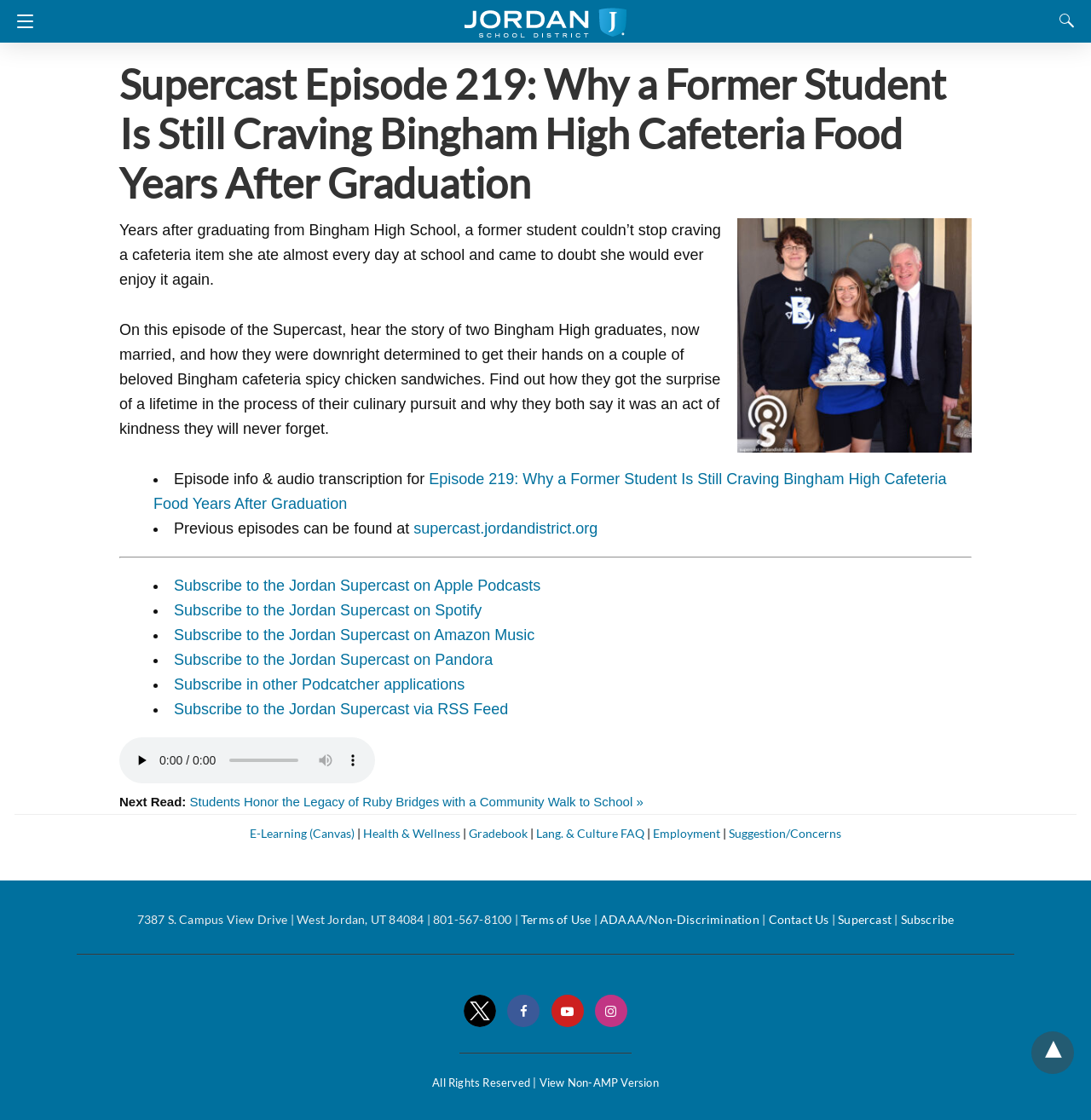Identify the bounding box for the UI element that is described as follows: "Angular Contact Bearings".

None